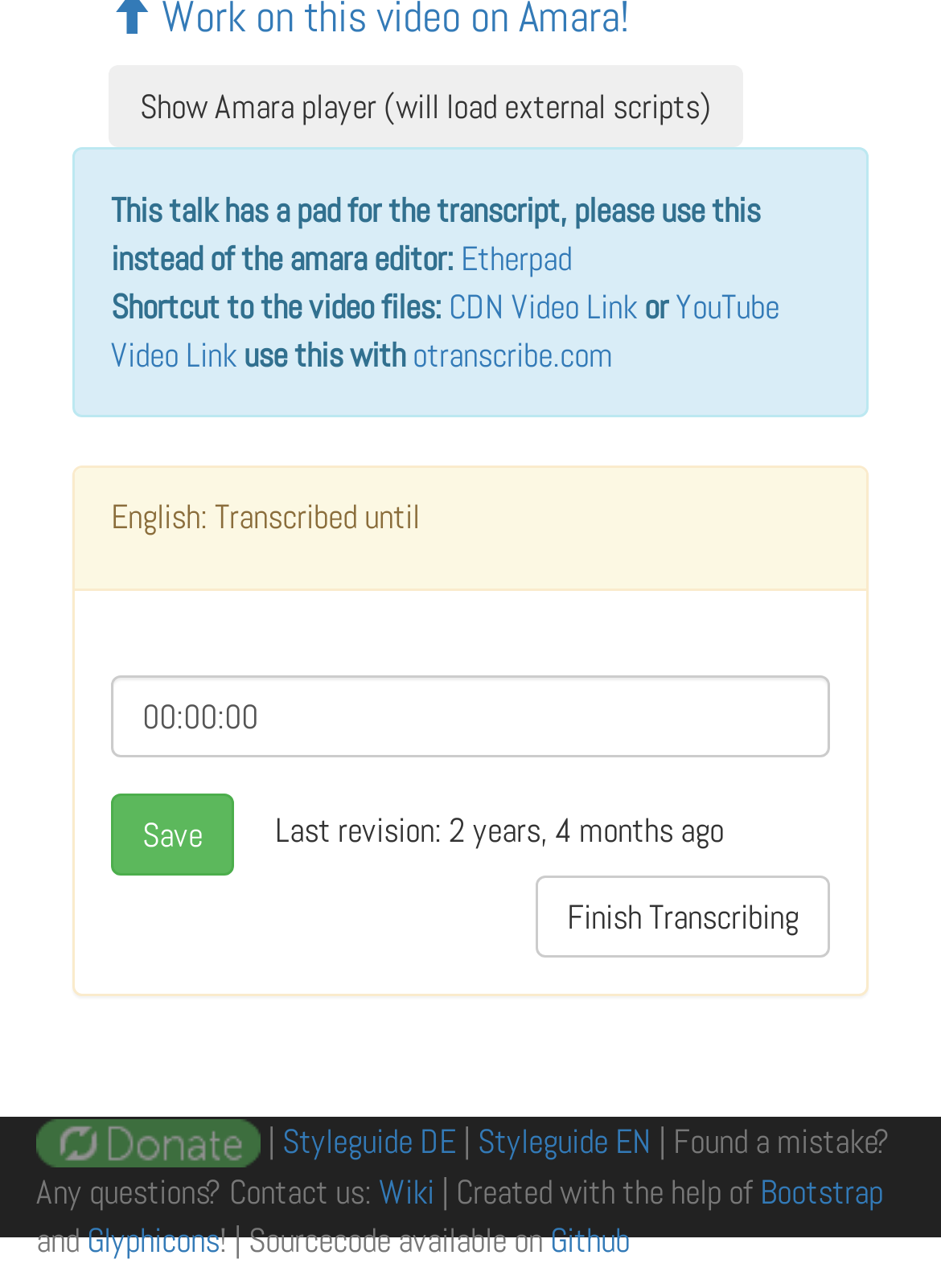For the element described, predict the bounding box coordinates as (top-left x, top-left y, bottom-right x, bottom-right y). All values should be between 0 and 1. Element description: Styleguide EN

[0.508, 0.869, 0.692, 0.902]